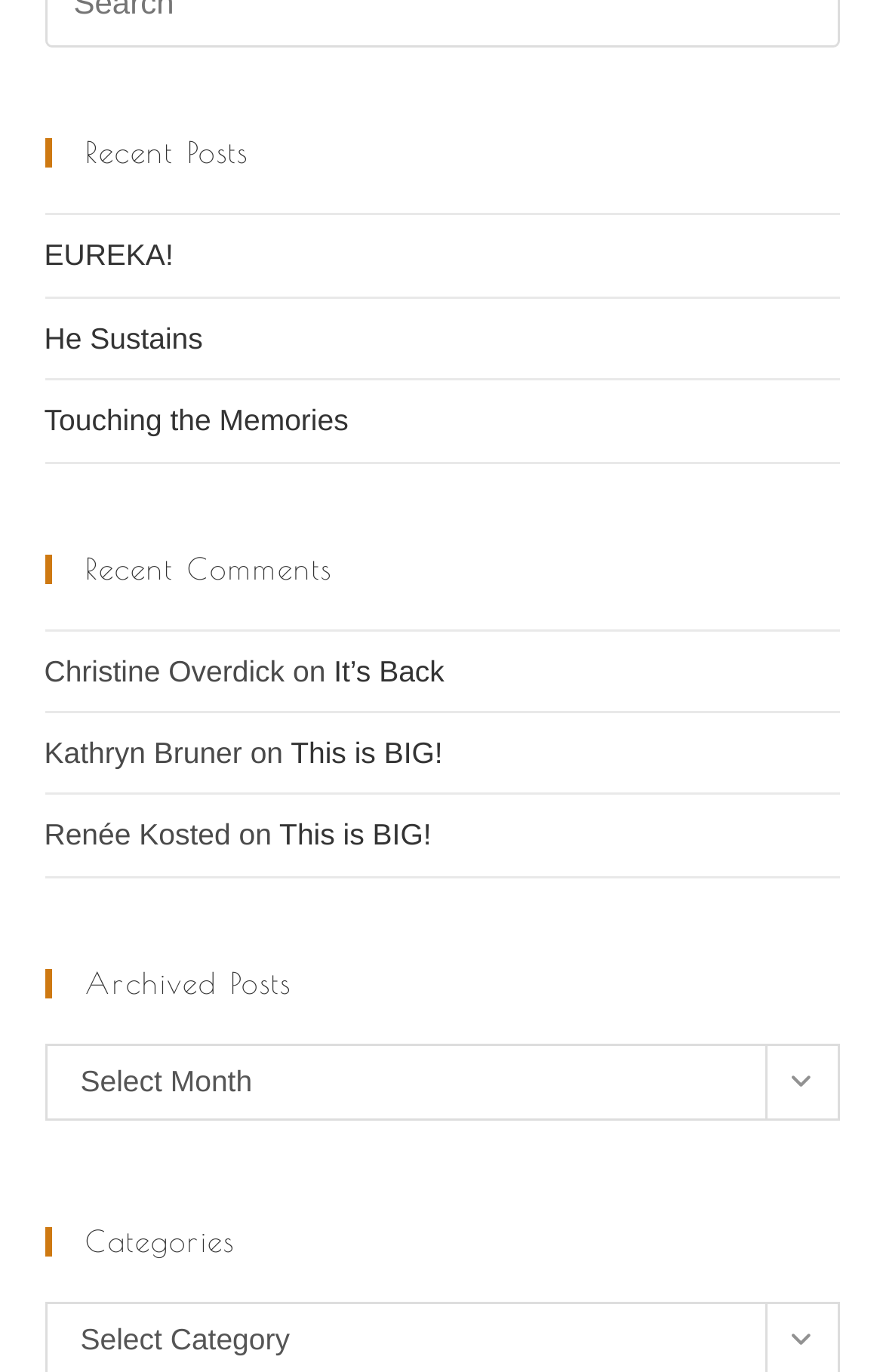Please find the bounding box coordinates of the element that must be clicked to perform the given instruction: "select a category". The coordinates should be four float numbers from 0 to 1, i.e., [left, top, right, bottom].

[0.091, 0.964, 0.328, 0.989]